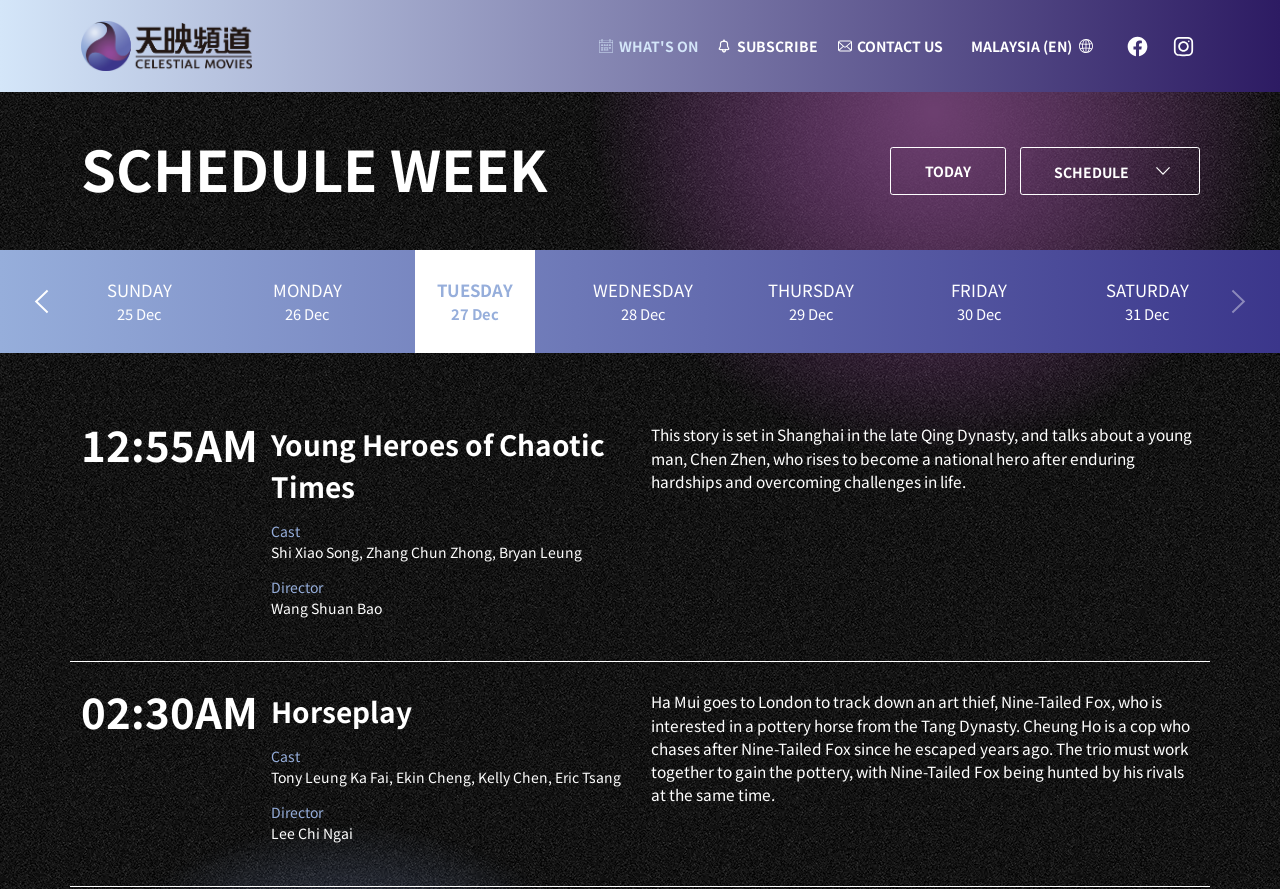Please determine the bounding box coordinates of the element to click in order to execute the following instruction: "Contact Celestial Movies". The coordinates should be four float numbers between 0 and 1, specified as [left, top, right, bottom].

[0.654, 0.043, 0.737, 0.059]